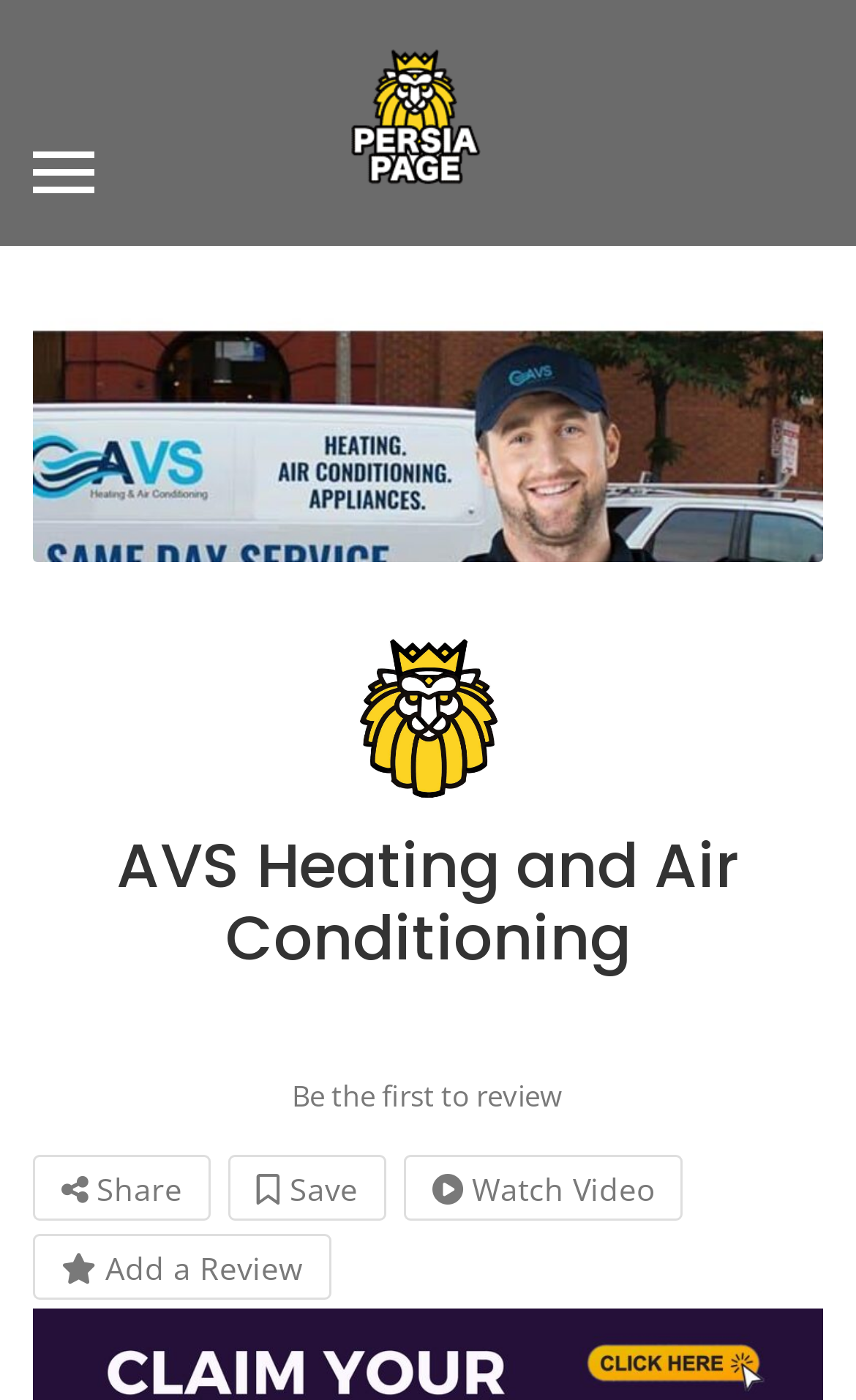Respond with a single word or short phrase to the following question: 
What is the purpose of the 'Add a Review' button?

To add a review